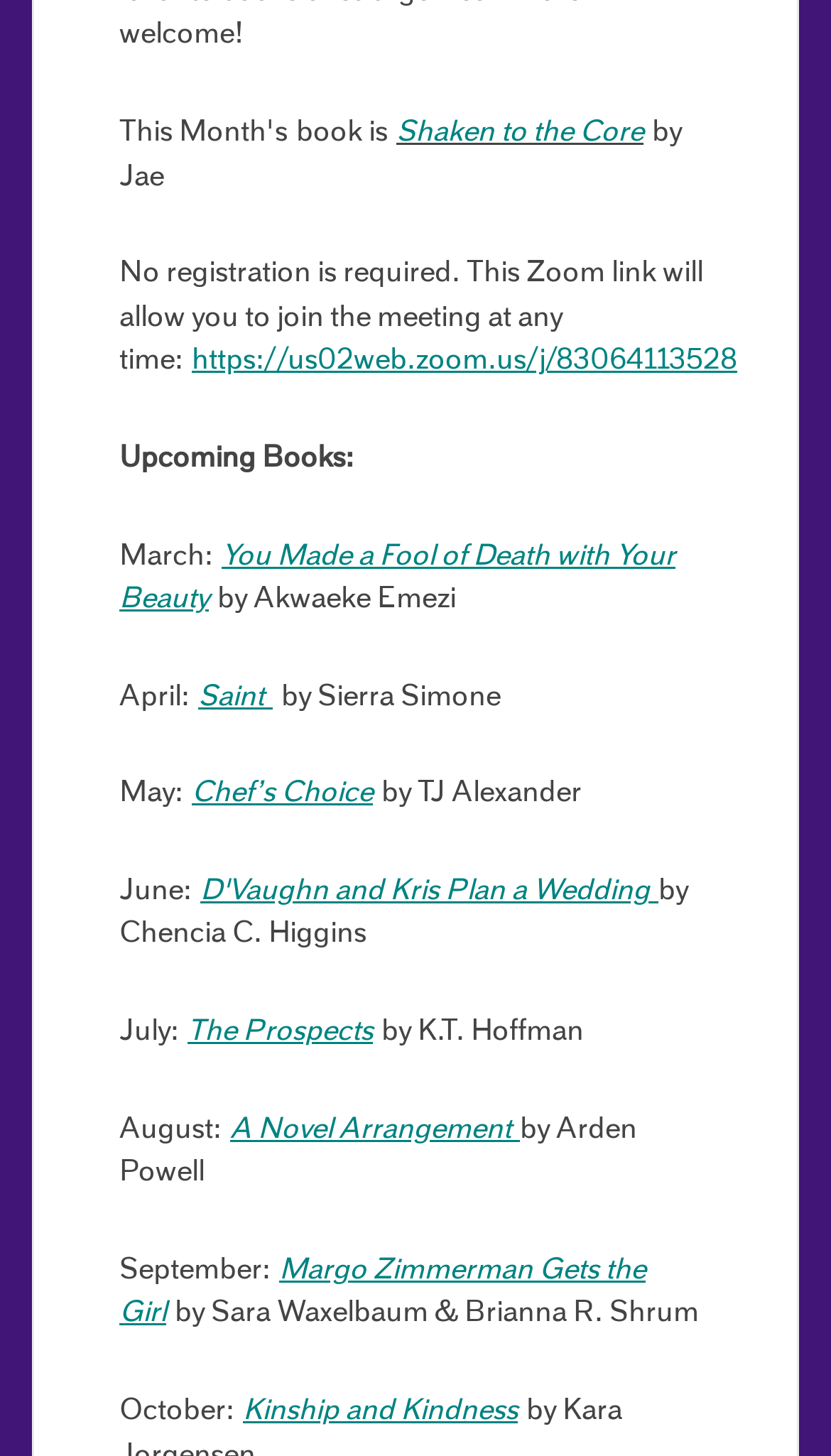Identify the bounding box coordinates for the UI element mentioned here: "Chef’s Choice". Provide the coordinates as four float values between 0 and 1, i.e., [left, top, right, bottom].

[0.231, 0.535, 0.449, 0.555]